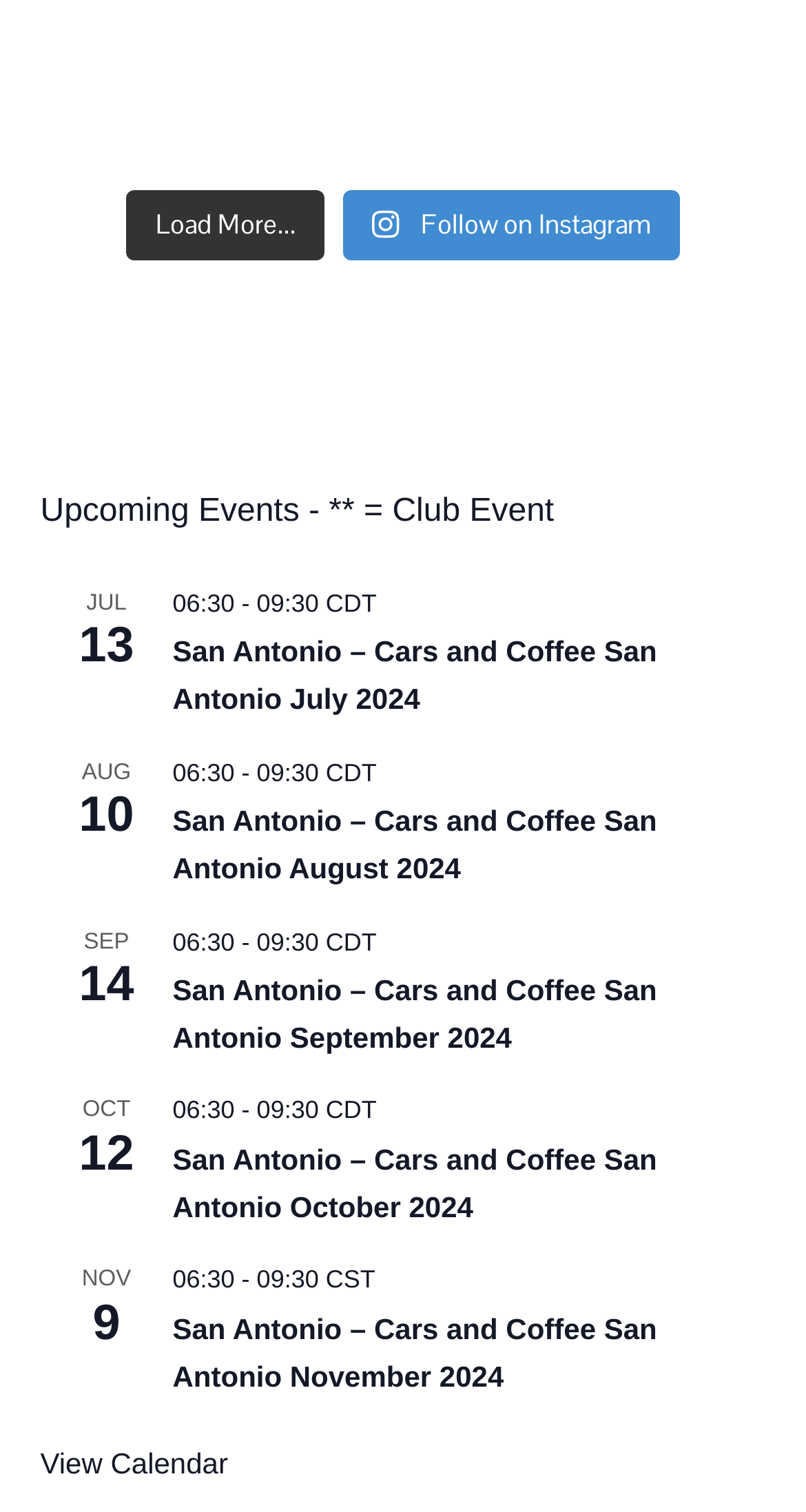How many events are listed on the webpage?
Please give a detailed and elaborate explanation in response to the question.

I counted the number of article sections with different dates and headings, and found that there are 5 events listed on the webpage.